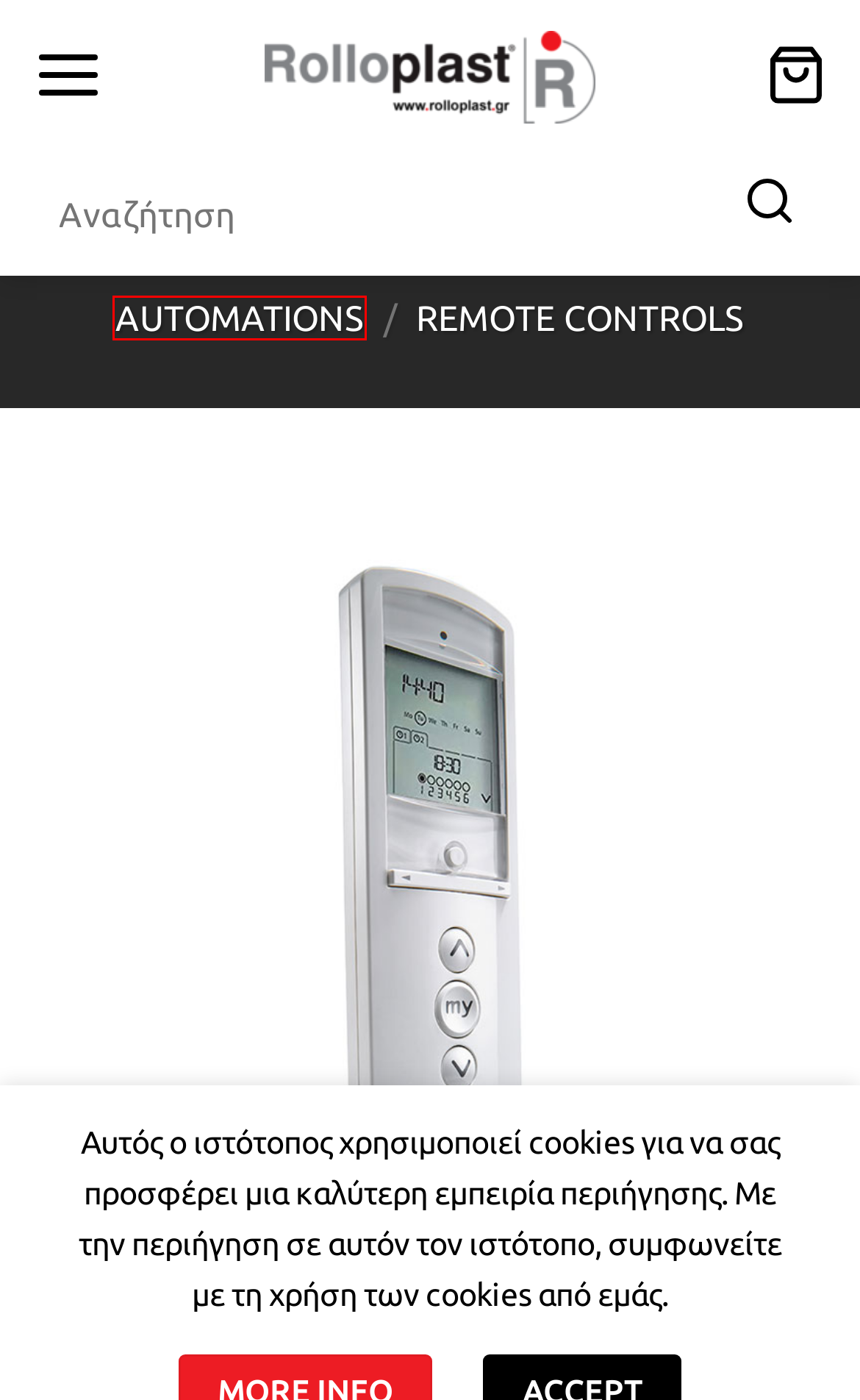After examining the screenshot of a webpage with a red bounding box, choose the most accurate webpage description that corresponds to the new page after clicking the element inside the red box. Here are the candidates:
A. Automations – Rolloplast
B. Rolloplast – Building upgrade systems
C. Remote controls – Rolloplast
D. SOMFY IO Remote Control Nina – Rolloplast
E. Privacy Policy – Rolloplast
F. Προσωπικά Δεδομένα – Rolloplast
G. Cart – Rolloplast
H. Articles – Rolloplast

A